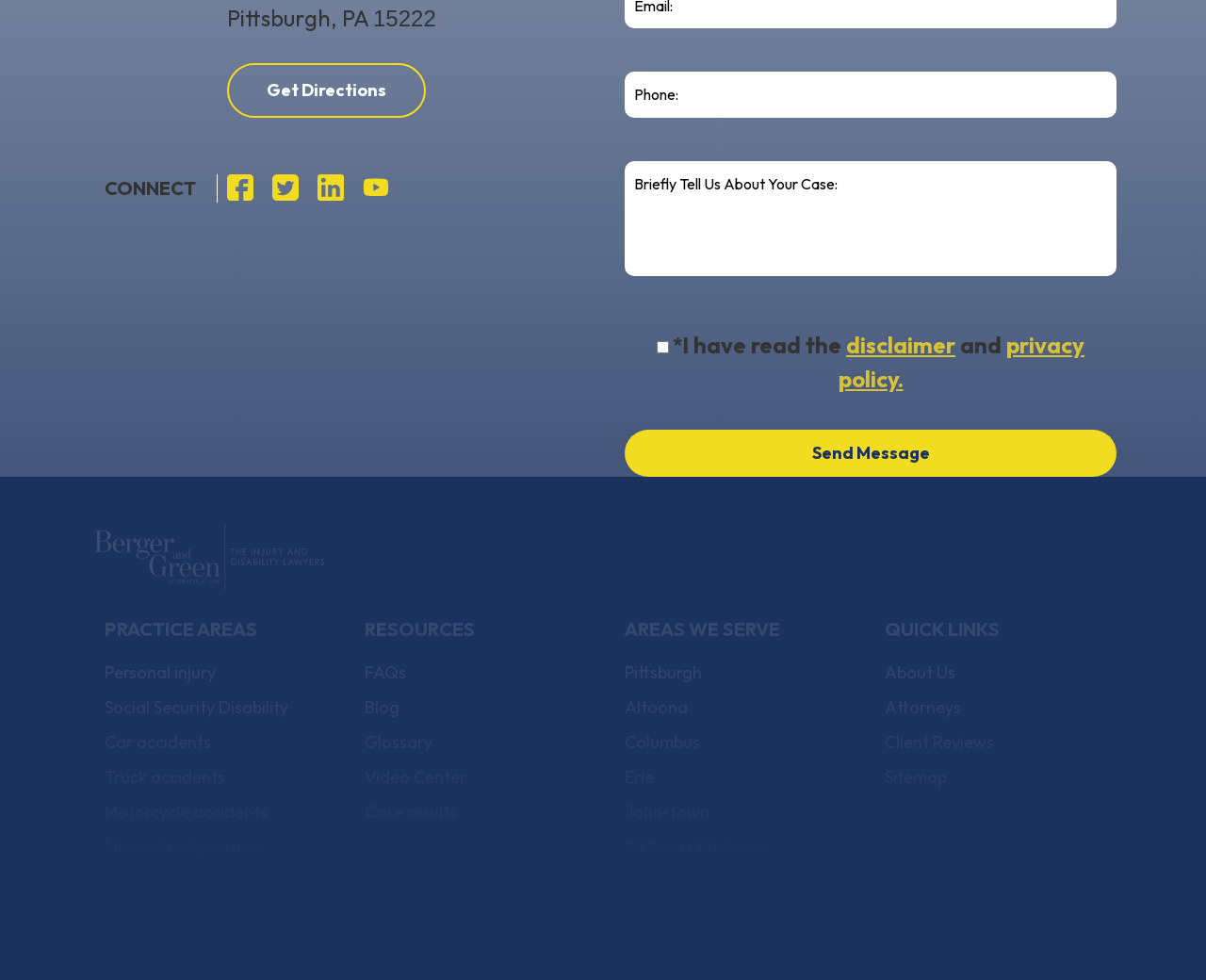Determine the bounding box coordinates of the clickable region to execute the instruction: "Read FAQs". The coordinates should be four float numbers between 0 and 1, denoted as [left, top, right, bottom].

[0.302, 0.675, 0.337, 0.697]